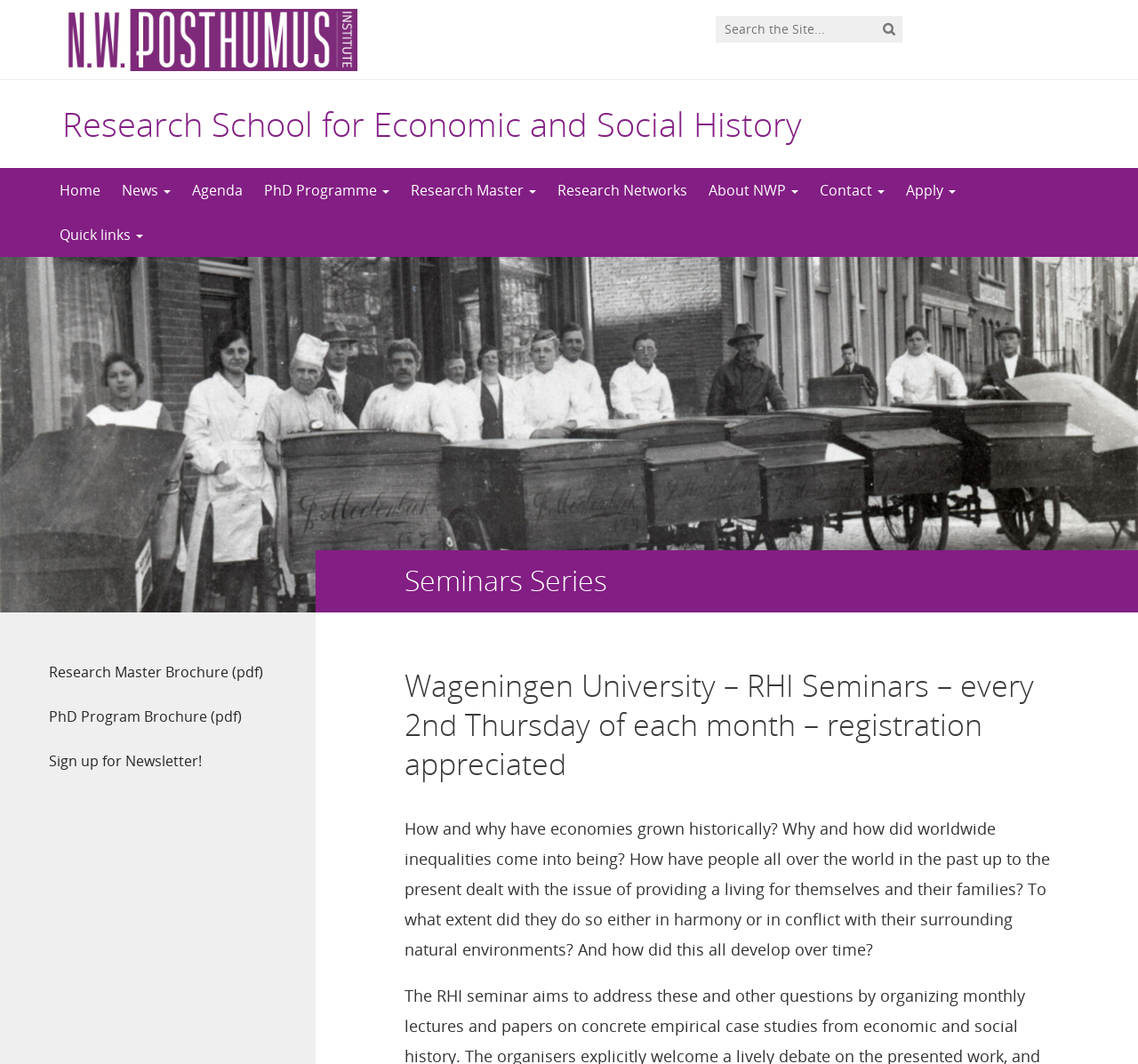From the image, can you give a detailed response to the question below:
What is the frequency of the RHI seminars?

I found the answer by looking at the text that describes the RHI seminars, which explicitly states the frequency of the seminars.